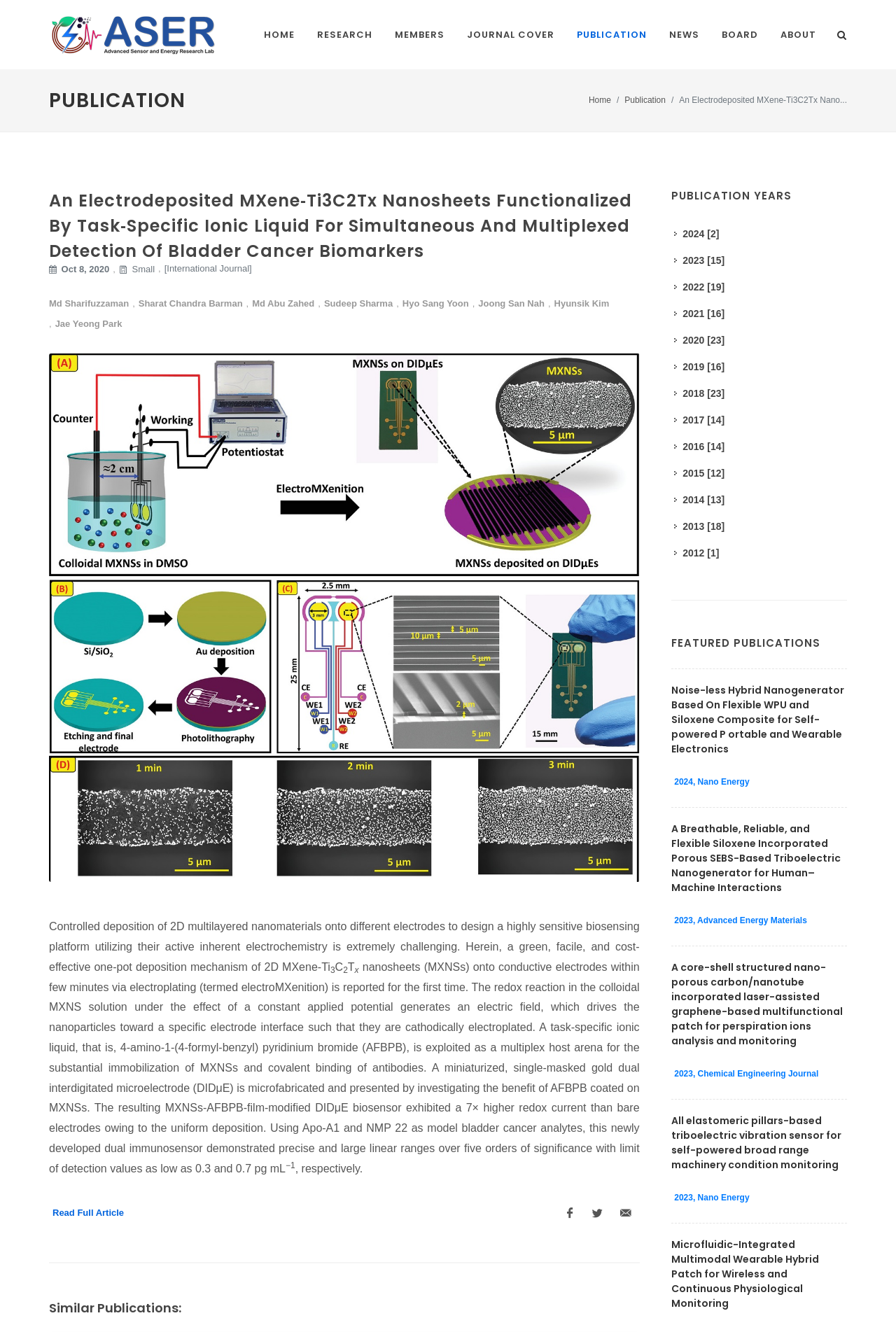Locate the bounding box coordinates of the element you need to click to accomplish the task described by this instruction: "Click on Deneme Bonusu".

None